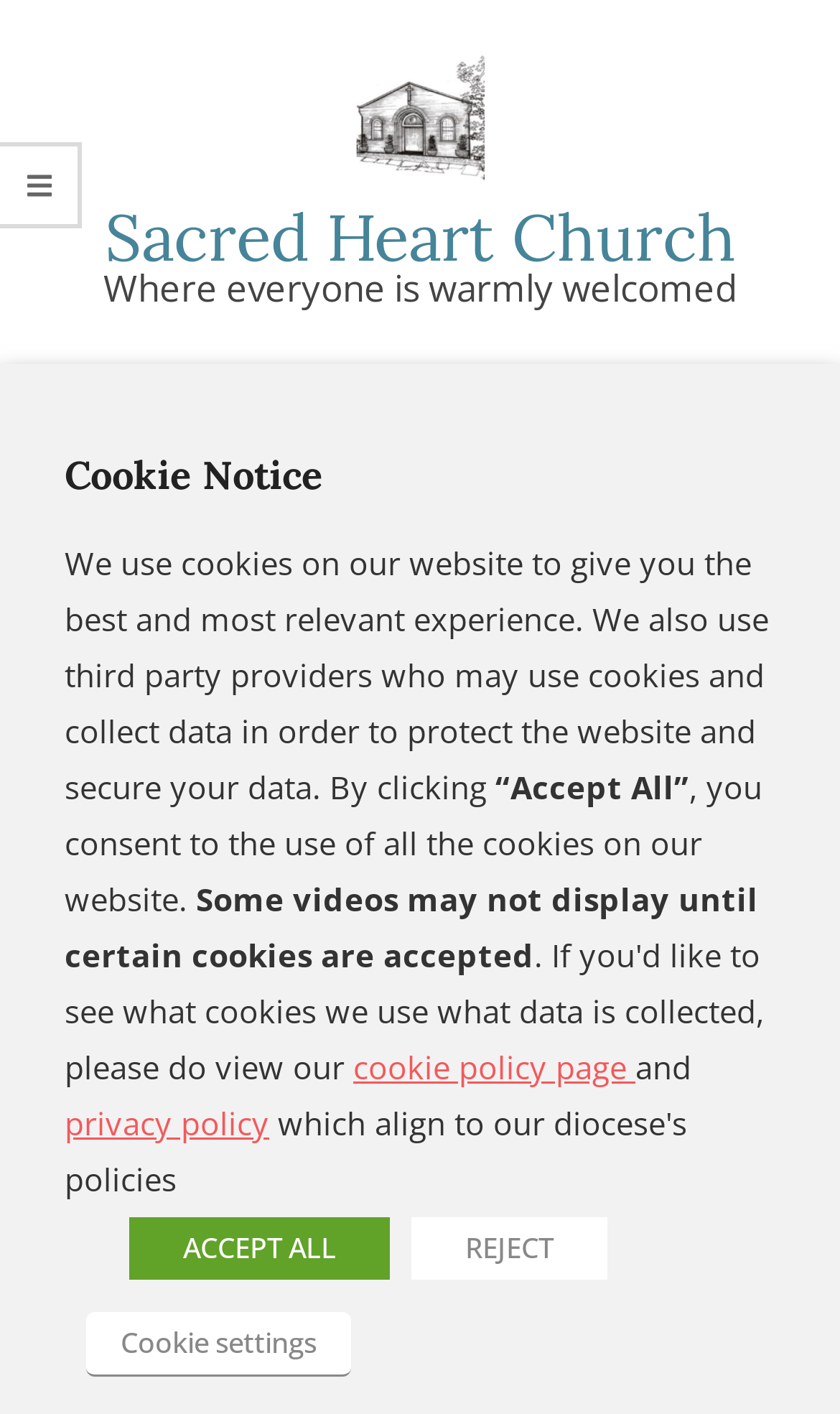Please find the bounding box coordinates of the element that you should click to achieve the following instruction: "View Cookie Notice". The coordinates should be presented as four float numbers between 0 and 1: [left, top, right, bottom].

[0.077, 0.318, 0.923, 0.355]